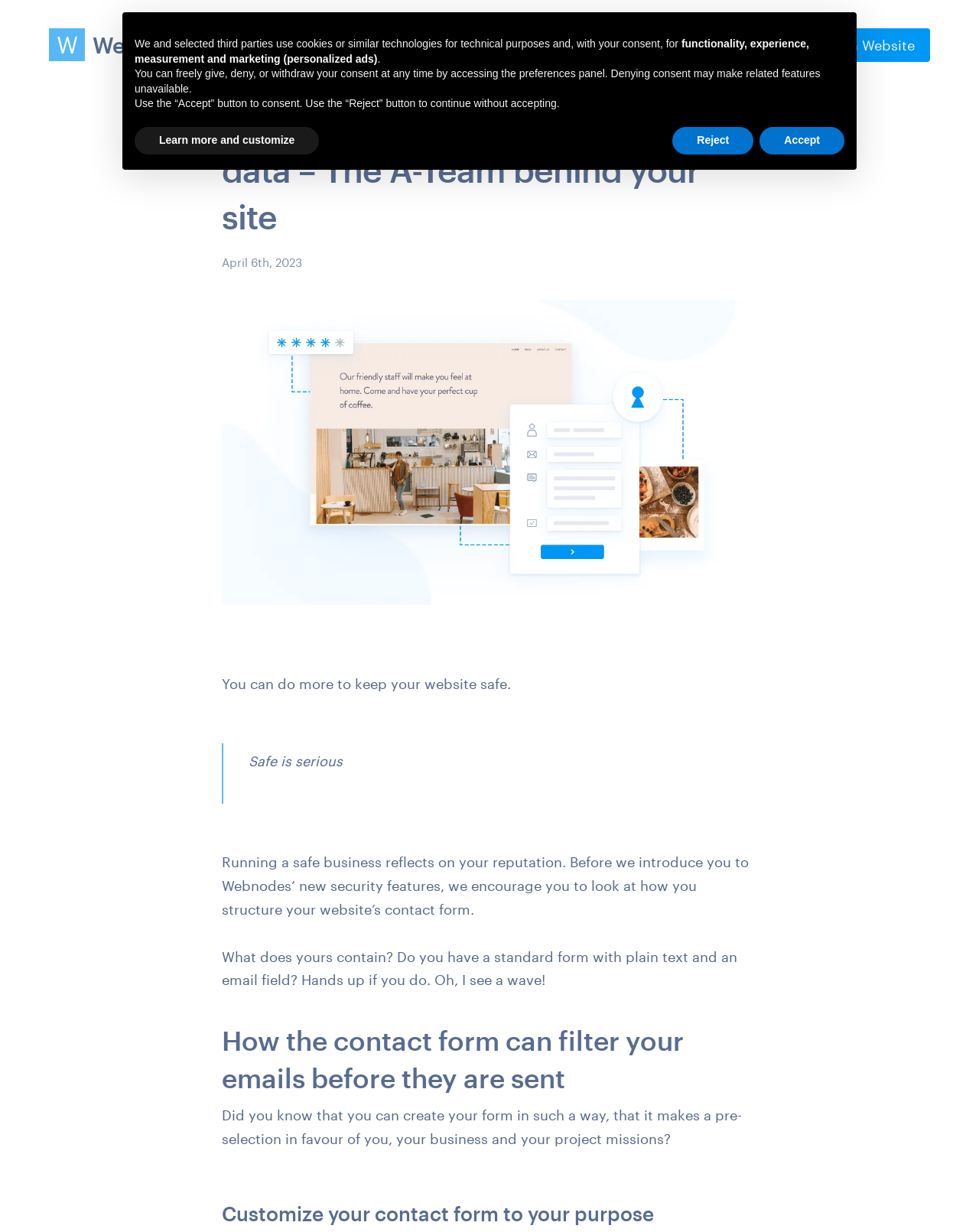Determine the primary headline of the webpage.

Site security and specialized form data – The A-Team behind your site